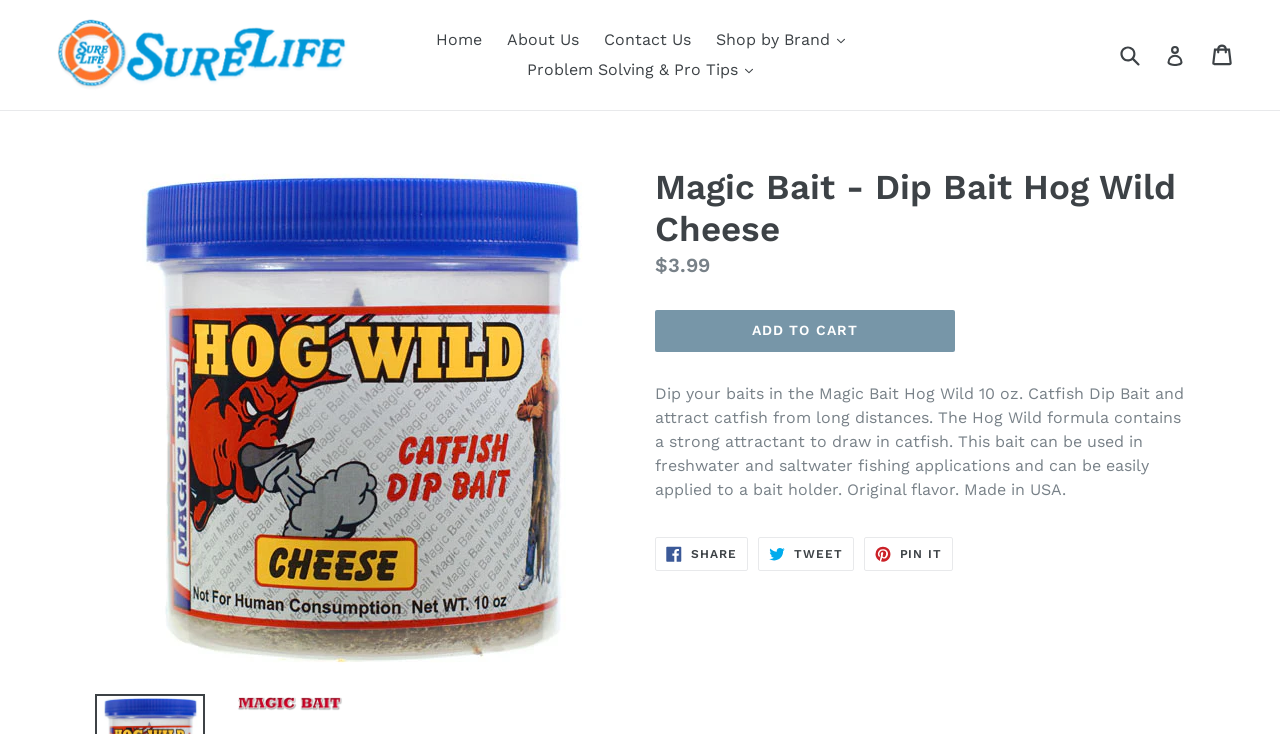Determine the bounding box coordinates for the clickable element required to fulfill the instruction: "Add Magic Bait Hog Wild Cheese to cart". Provide the coordinates as four float numbers between 0 and 1, i.e., [left, top, right, bottom].

[0.512, 0.422, 0.746, 0.479]